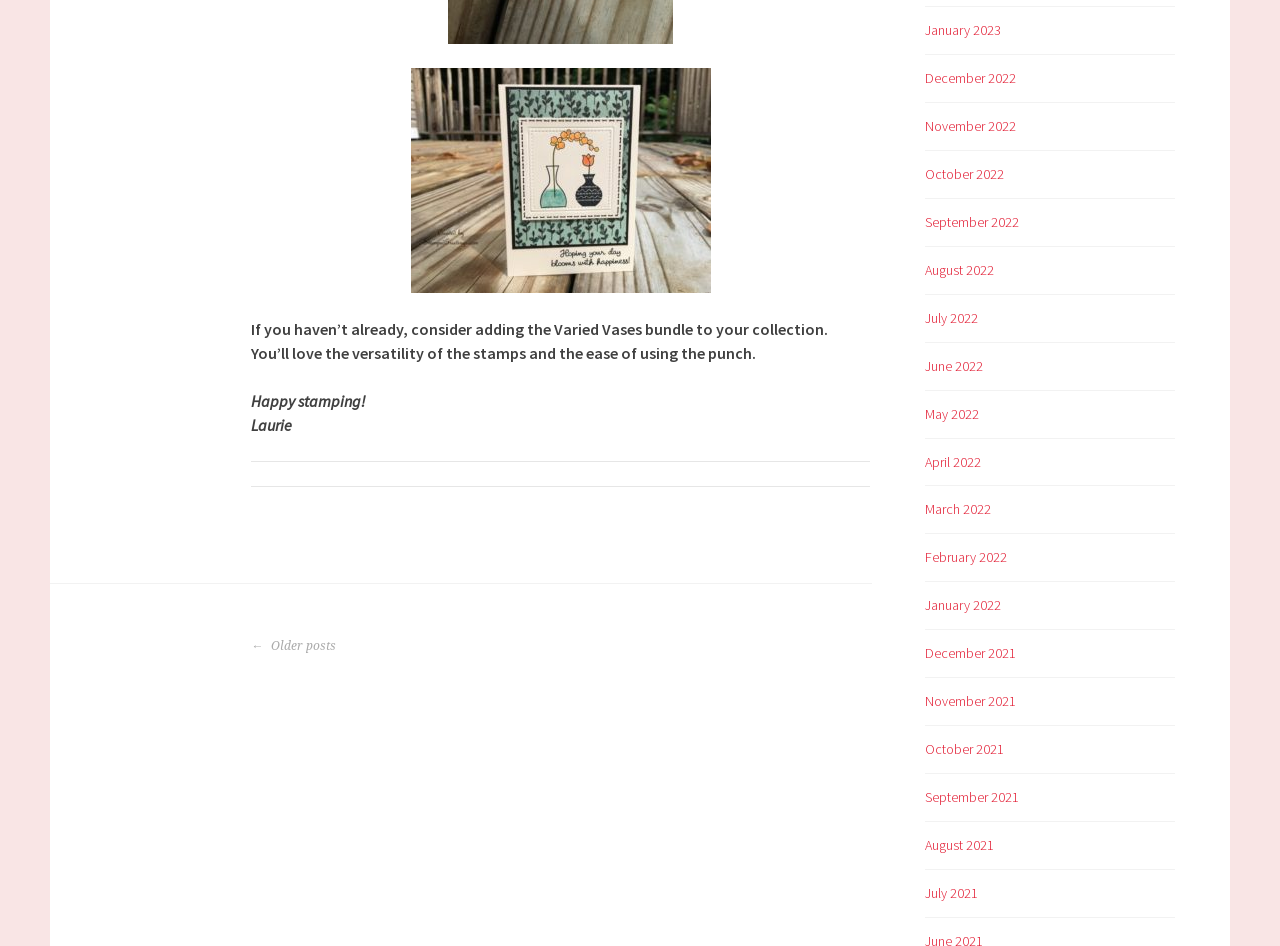Answer the question briefly using a single word or phrase: 
What is the author of the current post?

Laurie